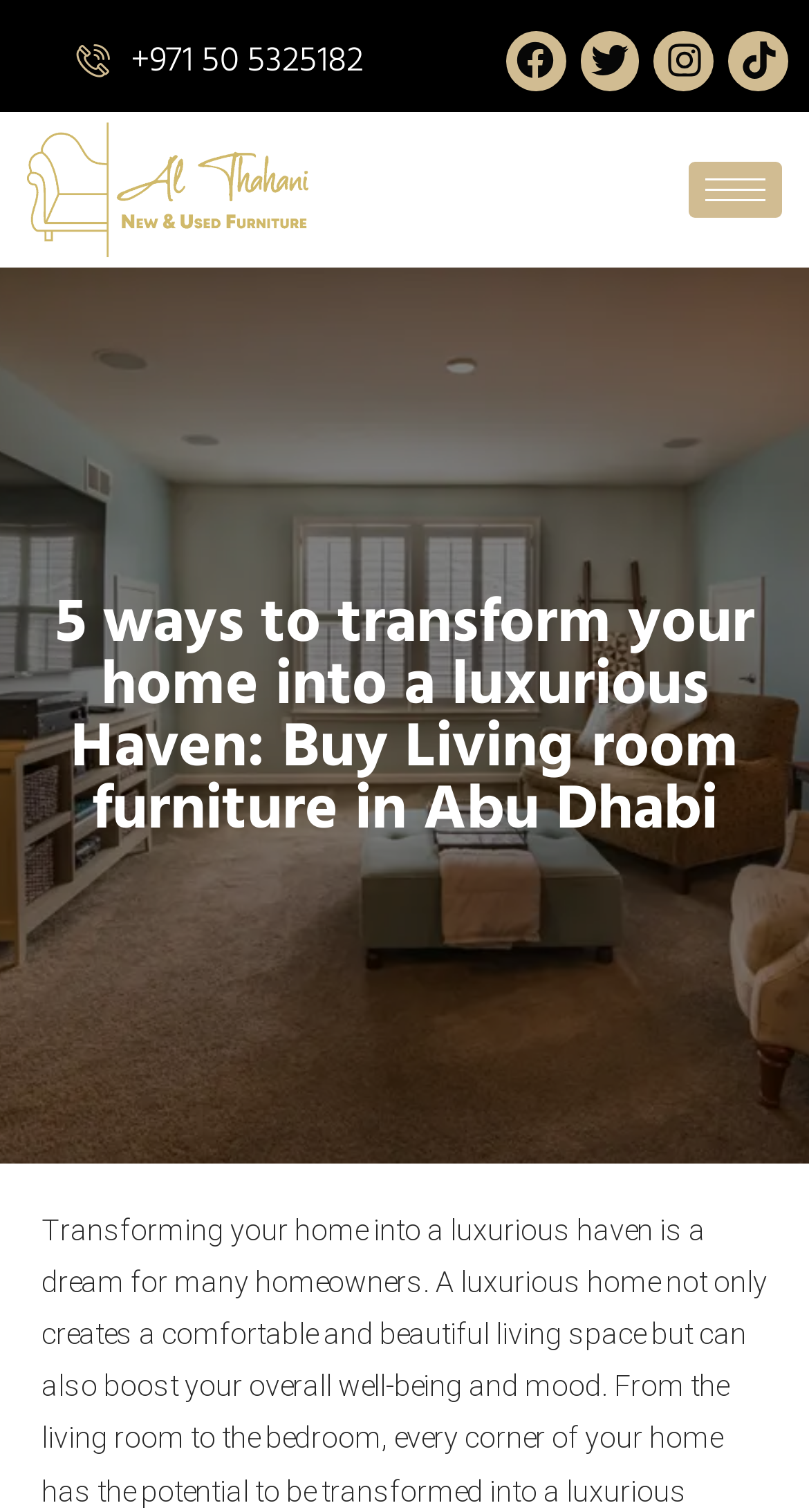What is the phone number on the webpage?
Use the information from the image to give a detailed answer to the question.

I found the phone number by looking at the link element with the text '+971 50 5325182' located at the top of the webpage, which is likely a contact information section.